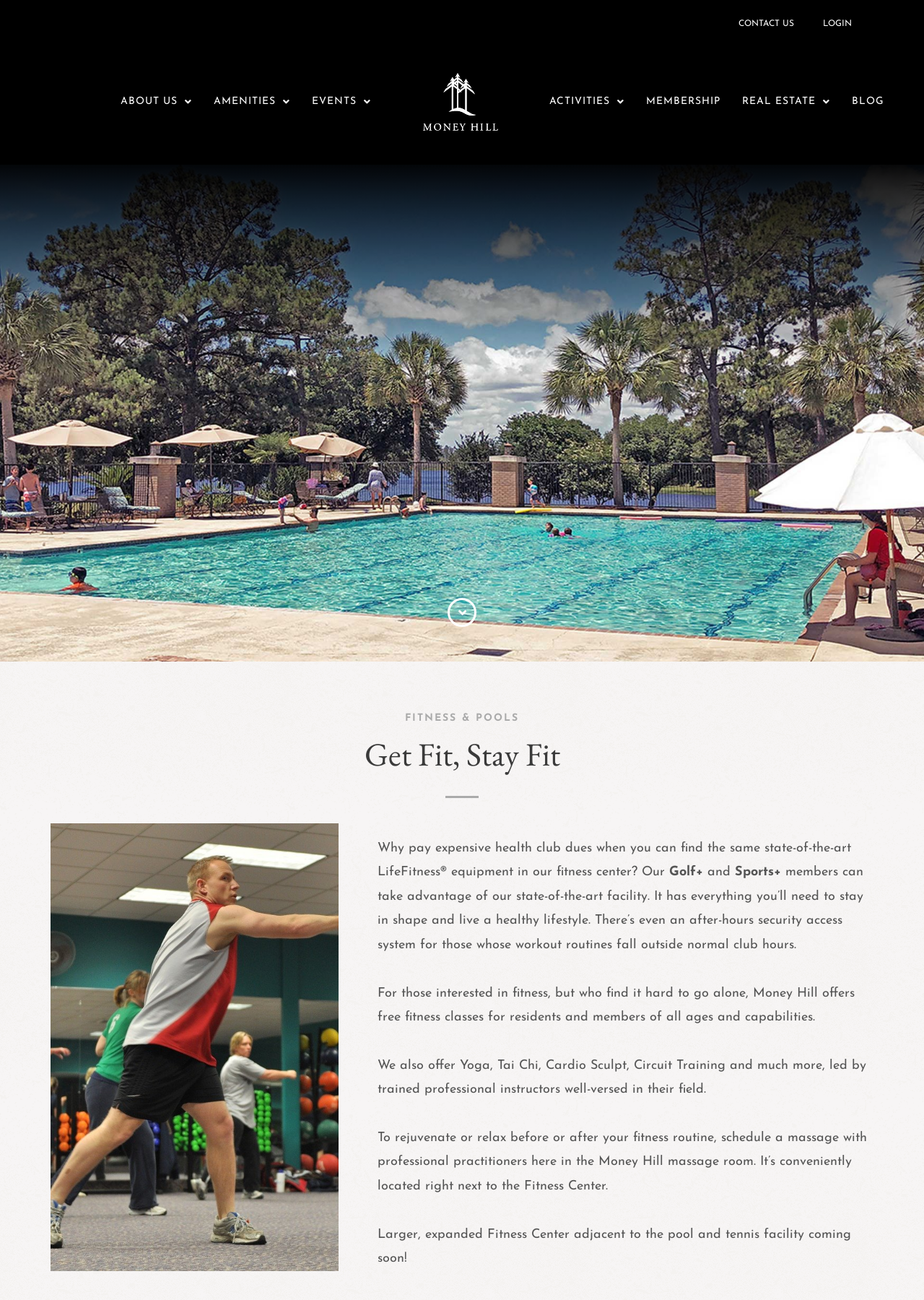Can you specify the bounding box coordinates for the region that should be clicked to fulfill this instruction: "Click LOGIN".

[0.875, 0.006, 0.938, 0.031]